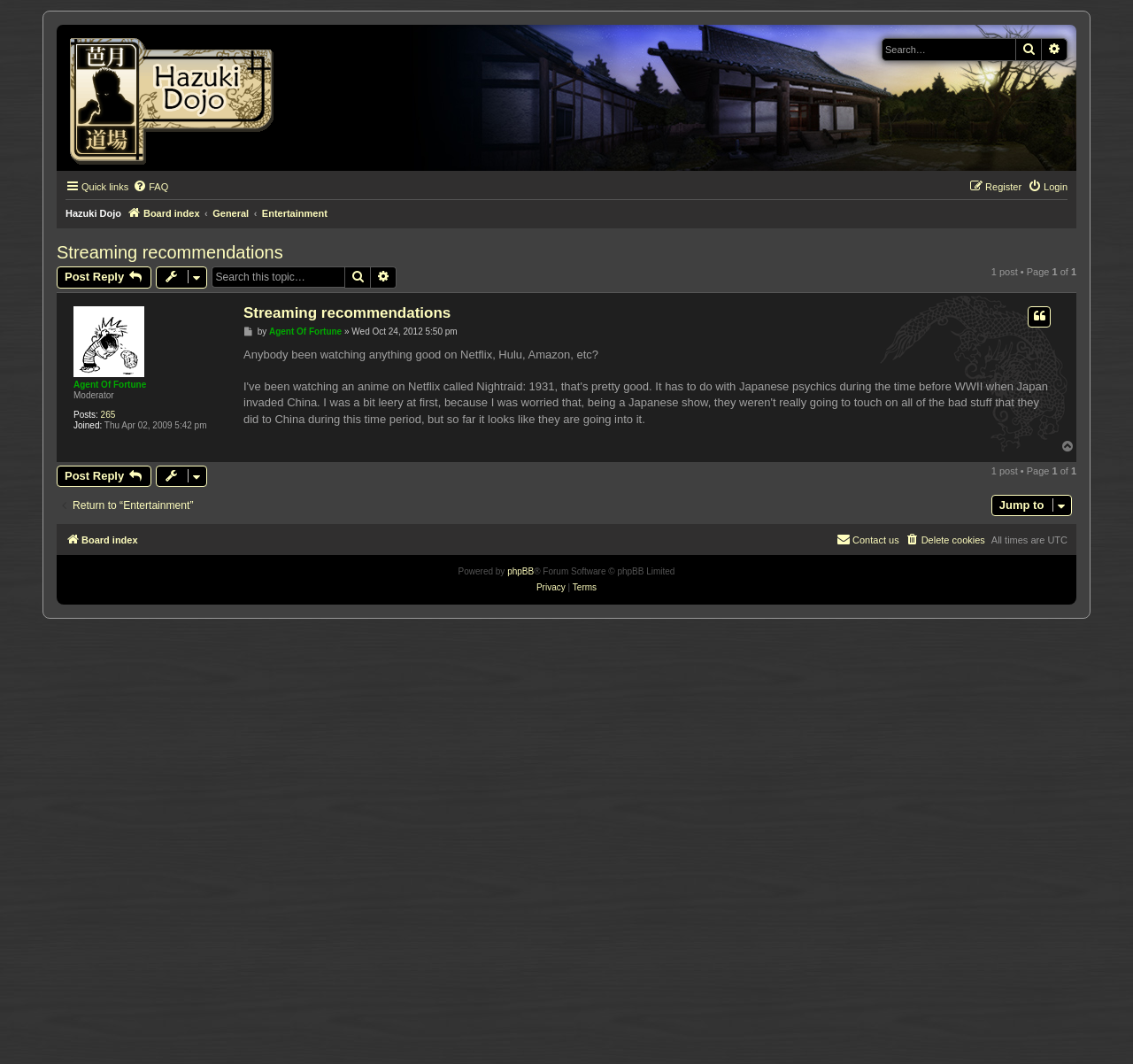Identify the bounding box coordinates for the element you need to click to achieve the following task: "View topic tools". The coordinates must be four float values ranging from 0 to 1, formatted as [left, top, right, bottom].

[0.137, 0.251, 0.183, 0.271]